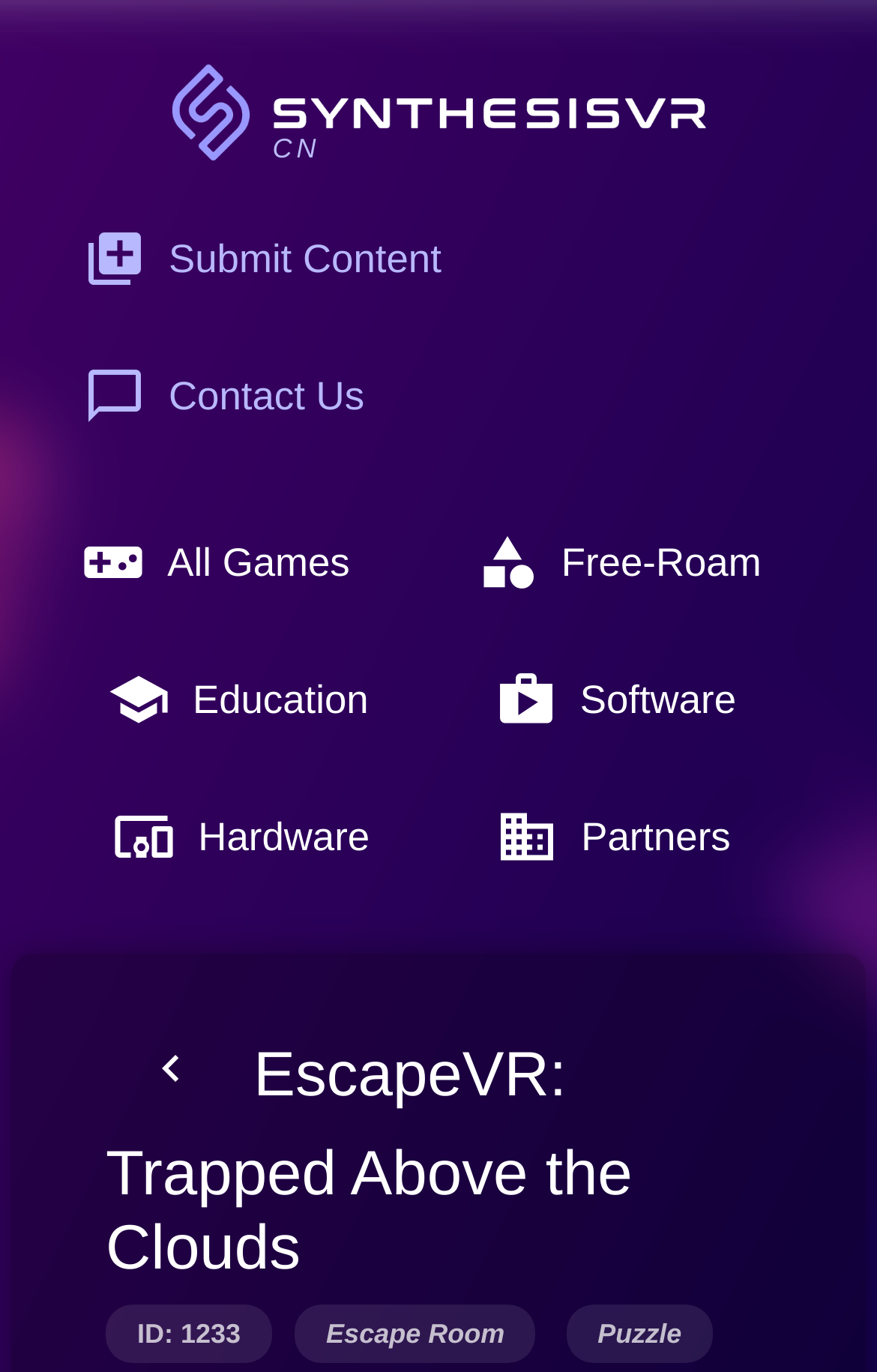Using the information in the image, give a comprehensive answer to the question: 
What is the name of the game on this webpage?

The name of the game can be found in the heading section of the webpage, where it is written 'EscapeVR: Trapped Above the Clouds'.